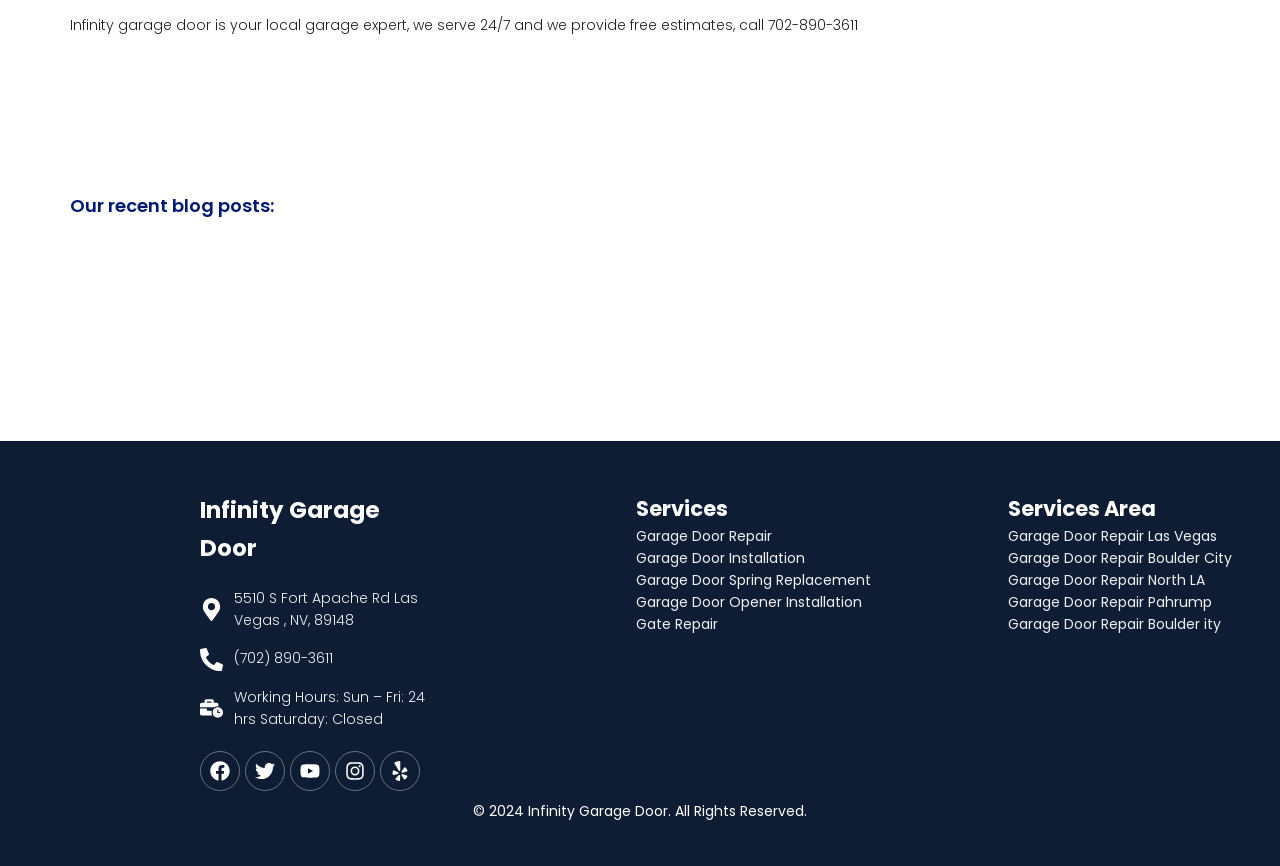Please identify the bounding box coordinates of the region to click in order to complete the given instruction: "Visit the Facebook page". The coordinates should be four float numbers between 0 and 1, i.e., [left, top, right, bottom].

[0.156, 0.867, 0.188, 0.913]